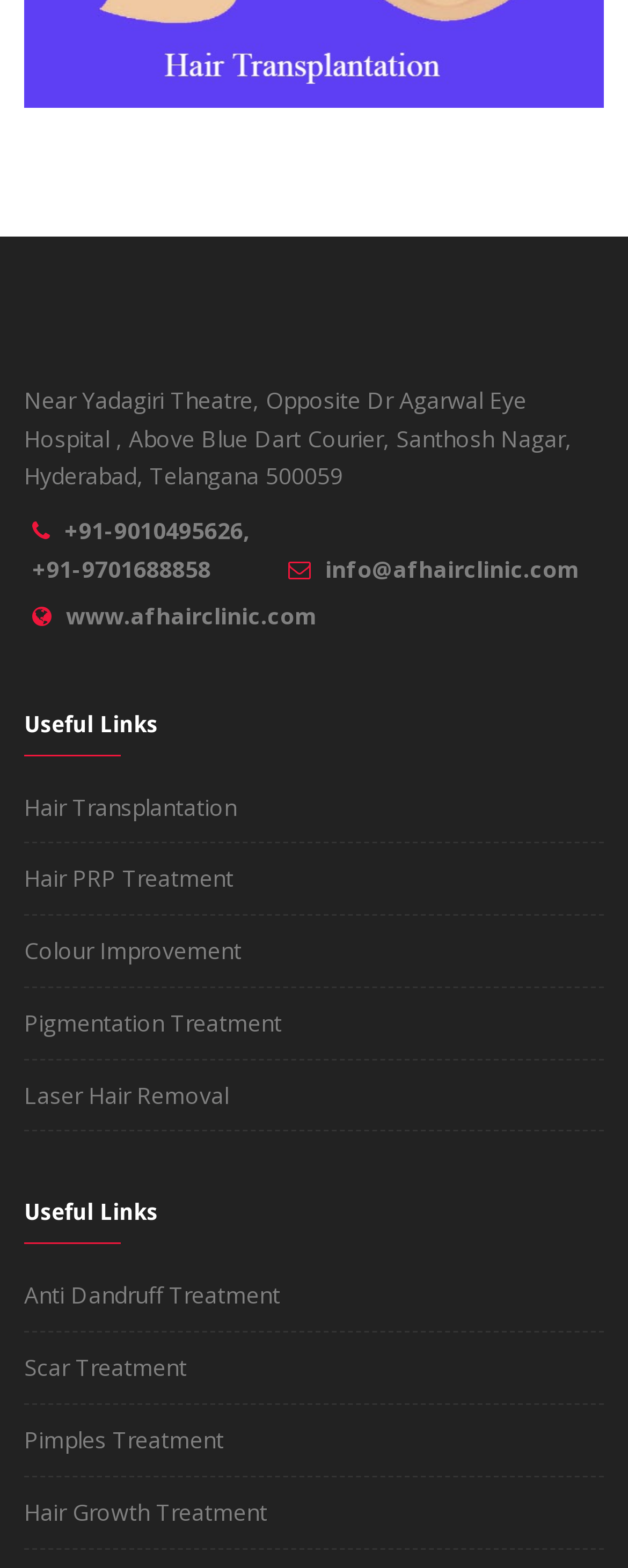Given the element description, predict the bounding box coordinates in the format (top-left x, top-left y, bottom-right x, bottom-right y), using floating point numbers between 0 and 1: Hair Growth Treatment

[0.038, 0.954, 0.426, 0.974]